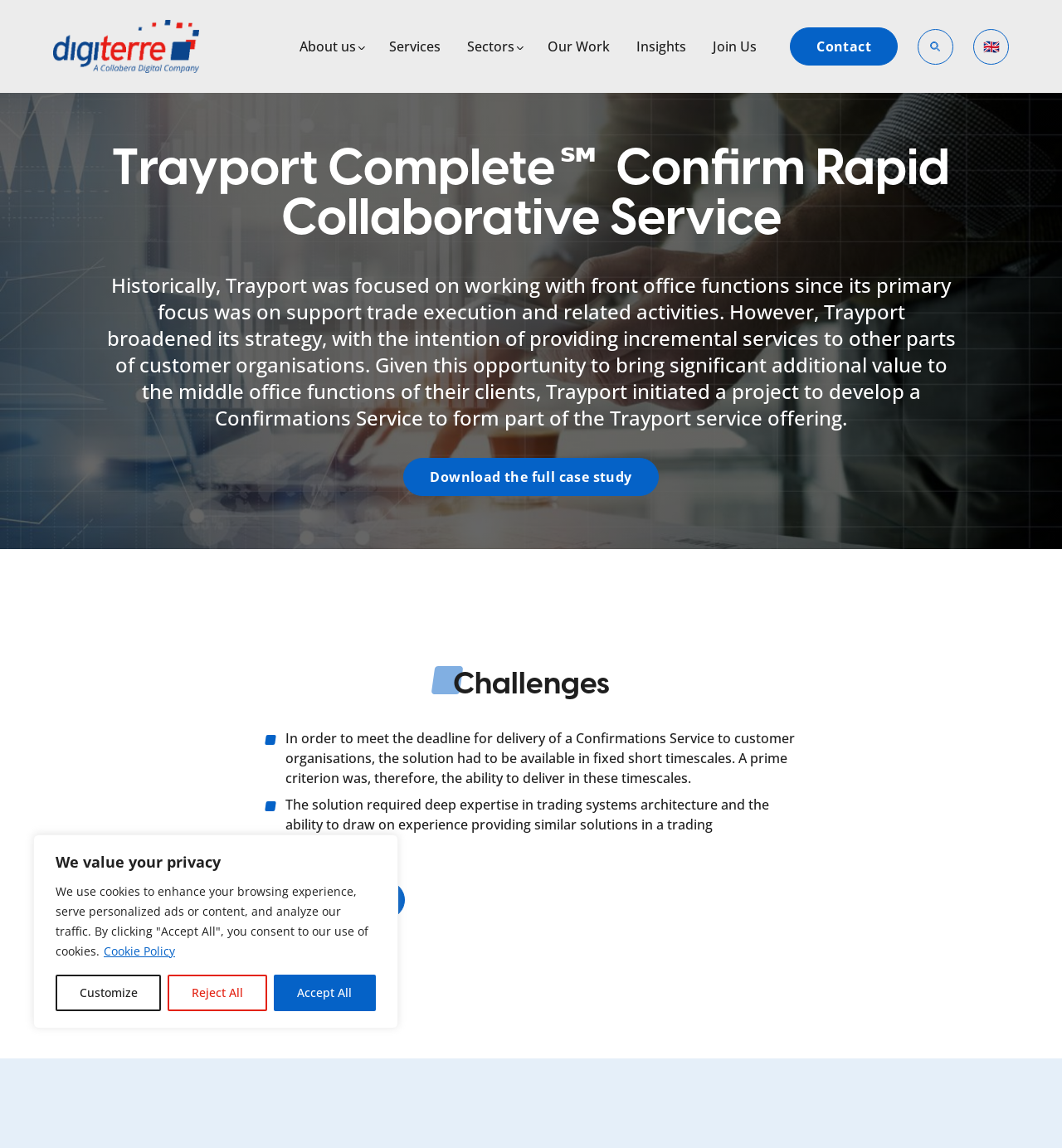What is the name of the company?
Please provide a single word or phrase as the answer based on the screenshot.

Trayport